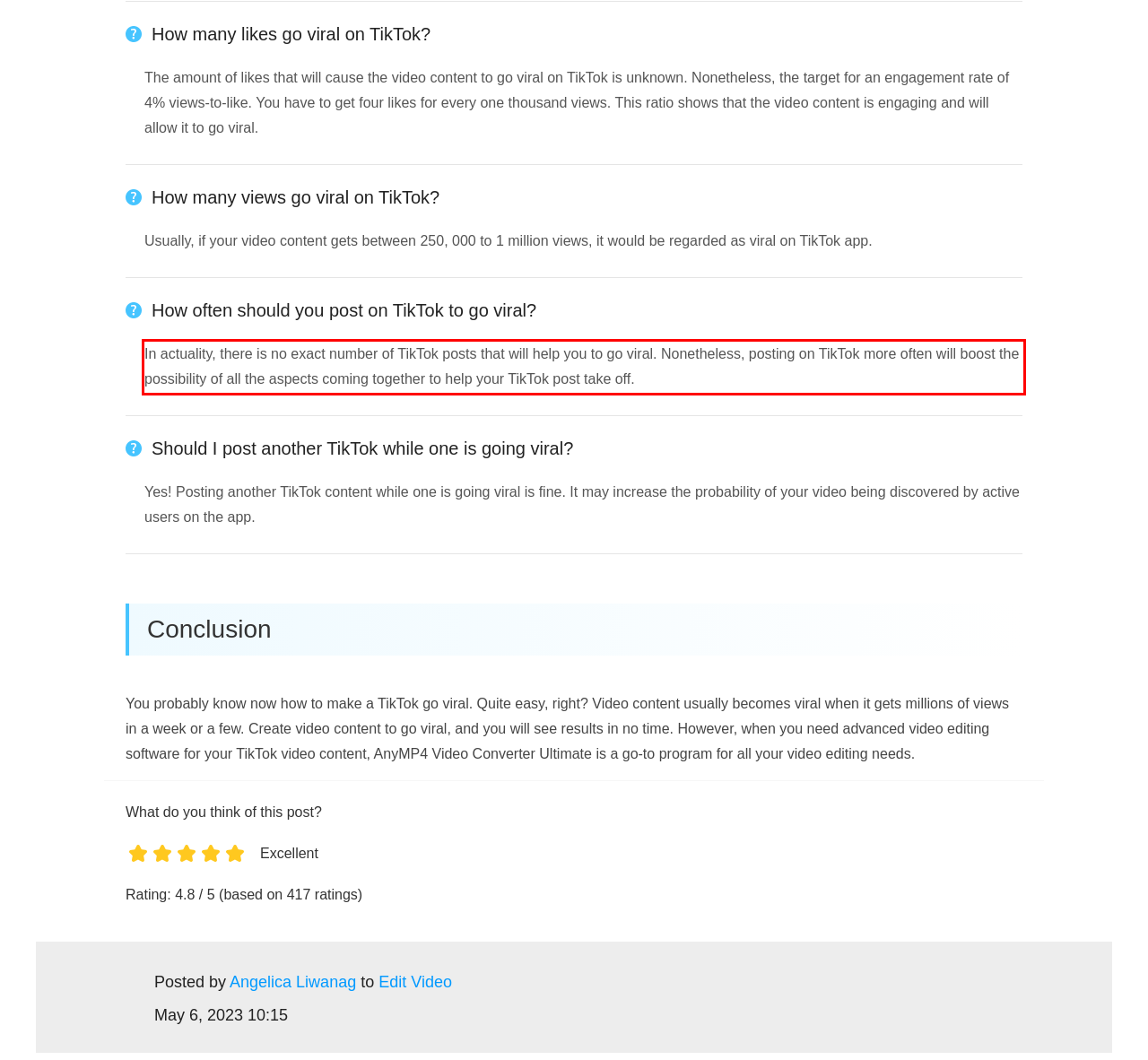Your task is to recognize and extract the text content from the UI element enclosed in the red bounding box on the webpage screenshot.

In actuality, there is no exact number of TikTok posts that will help you to go viral. Nonetheless, posting on TikTok more often will boost the possibility of all the aspects coming together to help your TikTok post take off.